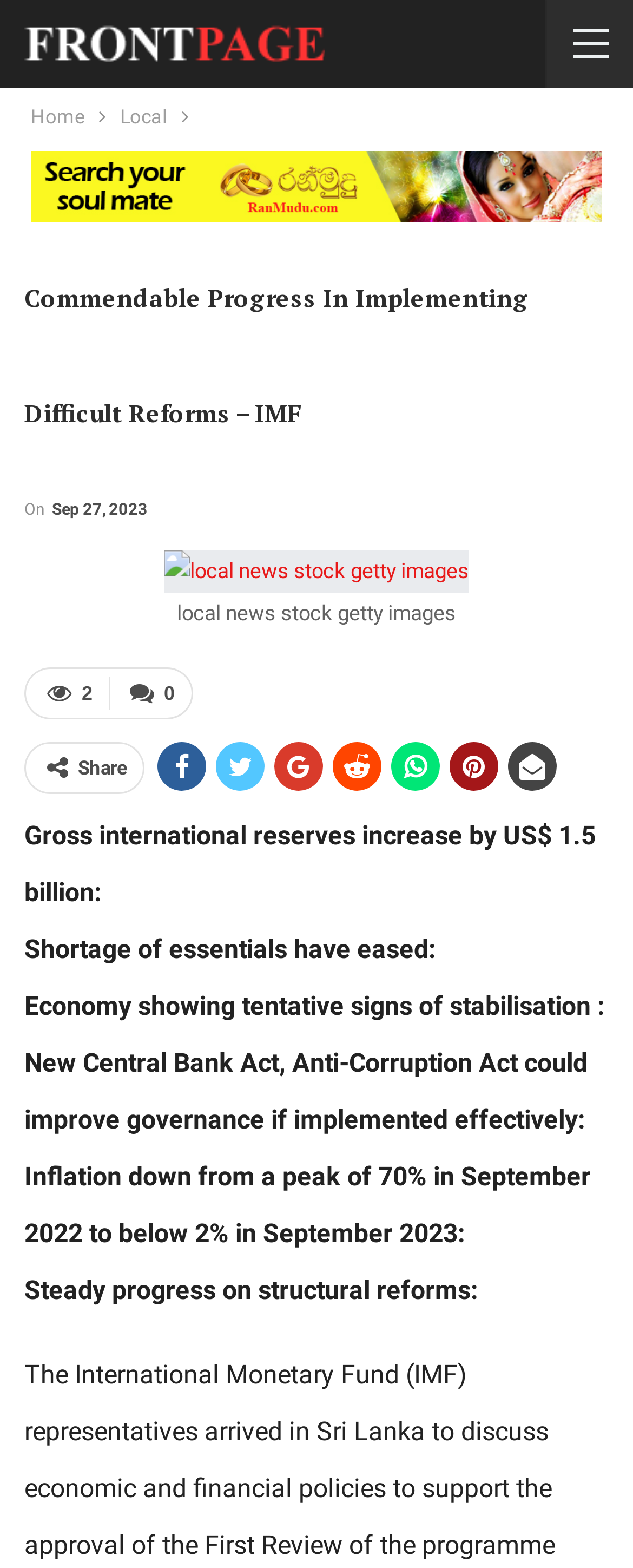Using the format (top-left x, top-left y, bottom-right x, bottom-right y), provide the bounding box coordinates for the described UI element. All values should be floating point numbers between 0 and 1: alt="lanka matrimony"

[0.049, 0.11, 0.951, 0.126]